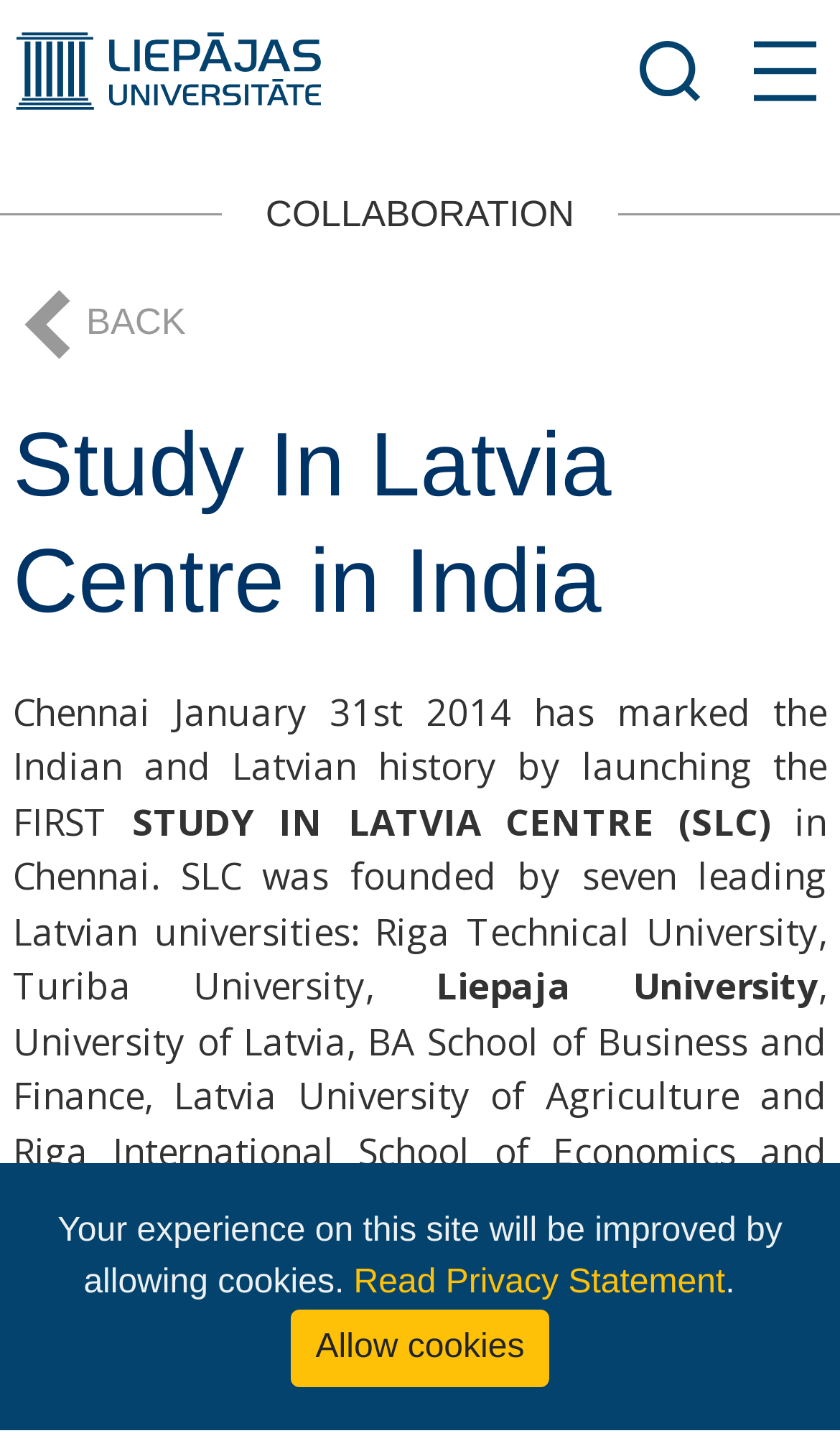Please reply with a single word or brief phrase to the question: 
What is the purpose of SLC?

Study In Latvia